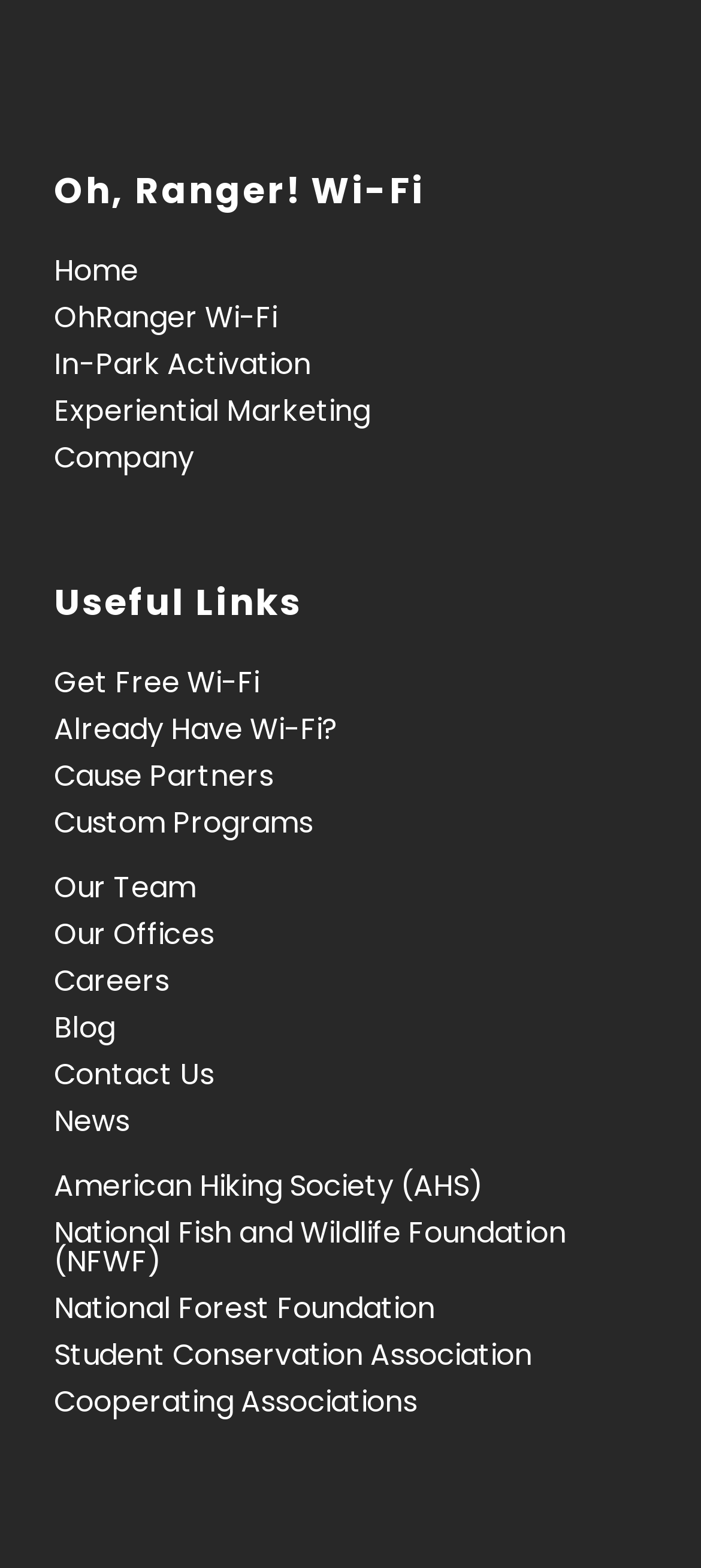How many links are under 'Useful Links'?
Please provide a comprehensive answer based on the contents of the image.

I counted the links under the 'Useful Links' heading, which are 'Get Free Wi-Fi', 'Already Have Wi-Fi?', 'Cause Partners', 'Custom Programs', 'Our Team', 'Our Offices', 'Careers', and 'Blog'. There are 8 links in total.